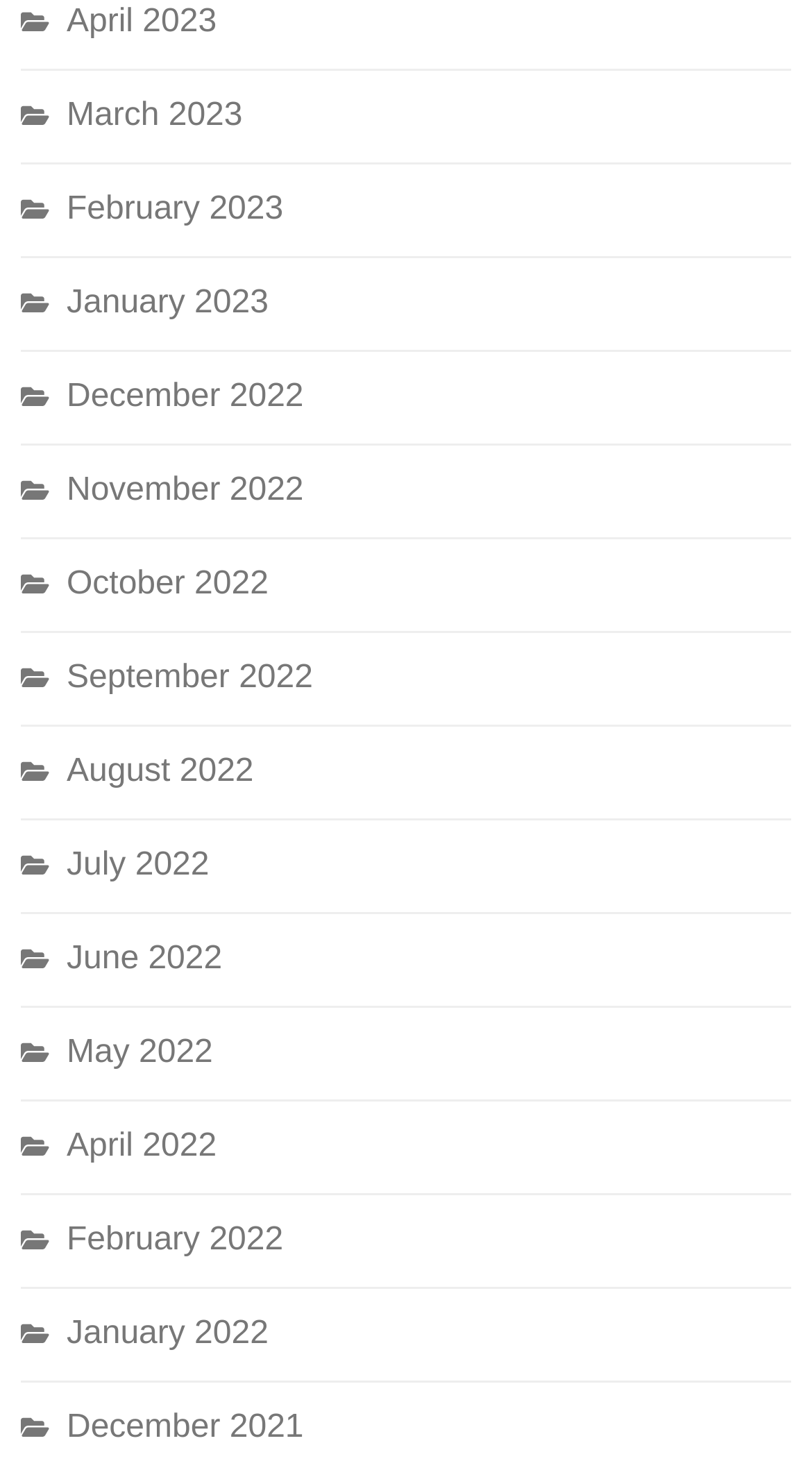Could you locate the bounding box coordinates for the section that should be clicked to accomplish this task: "view March 2023".

[0.082, 0.067, 0.299, 0.091]